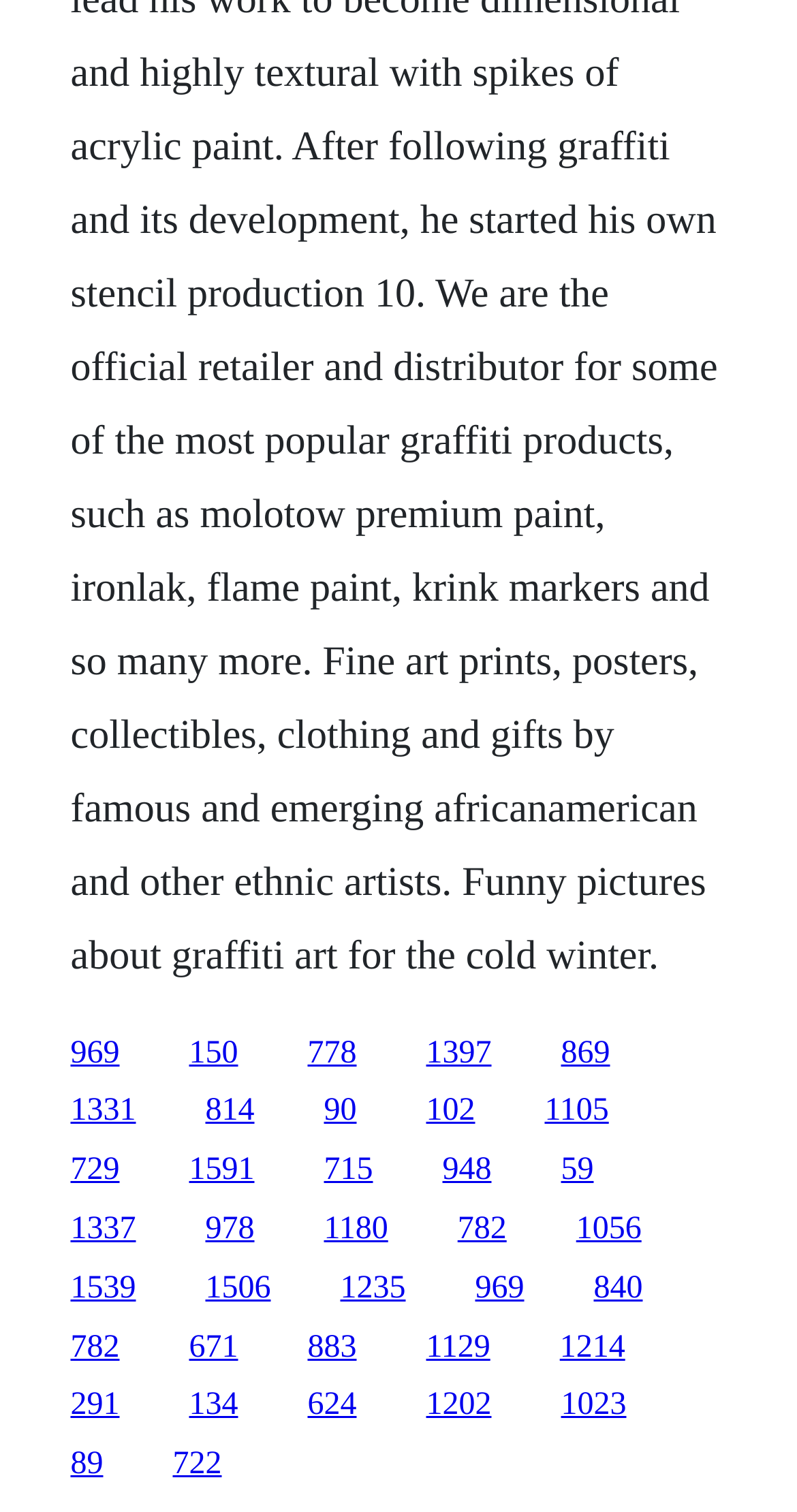Please specify the bounding box coordinates of the element that should be clicked to execute the given instruction: 'follow the twenty-second link'. Ensure the coordinates are four float numbers between 0 and 1, expressed as [left, top, right, bottom].

[0.596, 0.879, 0.658, 0.902]